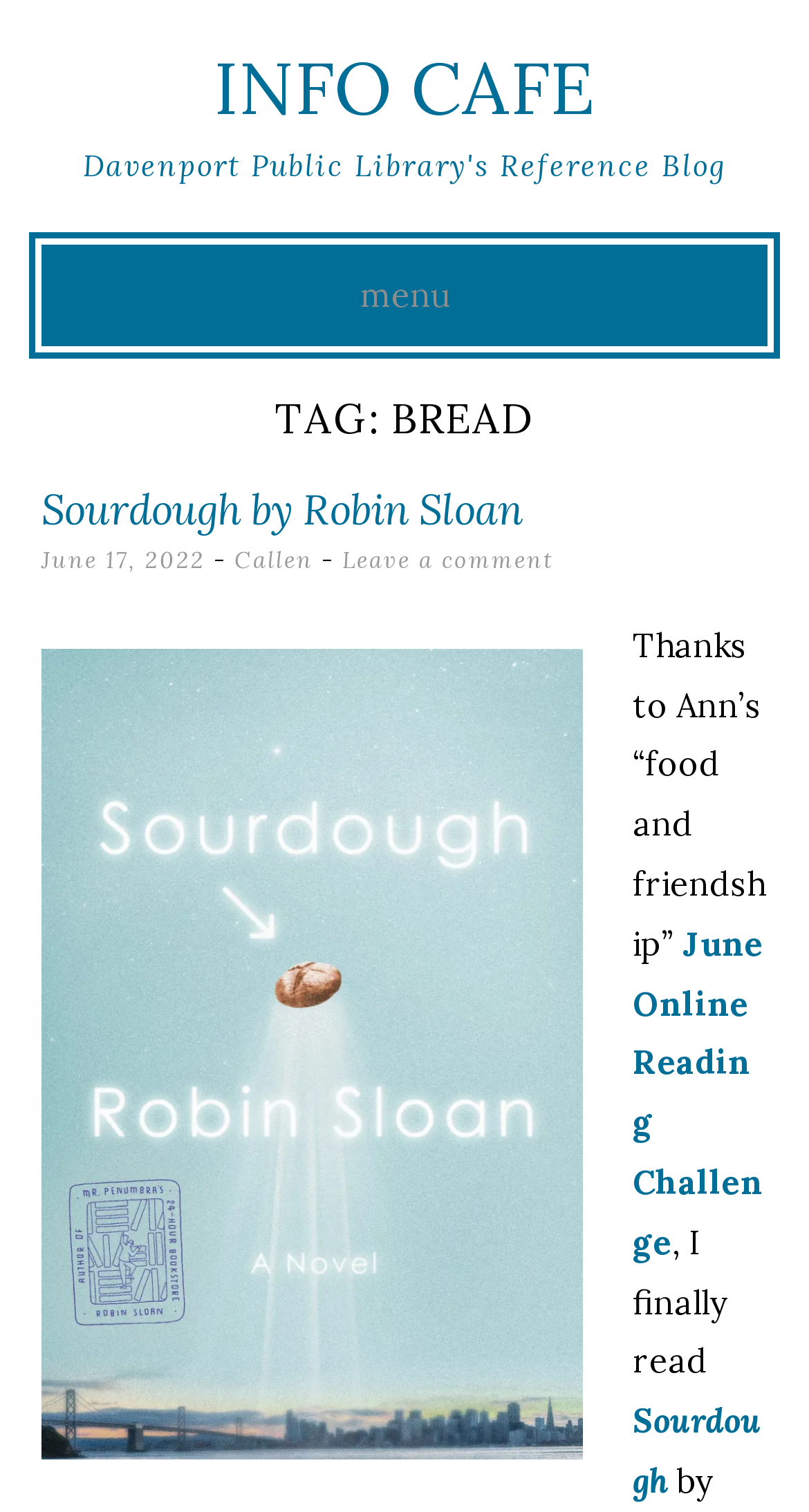Find the UI element described as: "Menu" and predict its bounding box coordinates. Ensure the coordinates are four float numbers between 0 and 1, [left, top, right, bottom].

[0.406, 0.172, 0.594, 0.219]